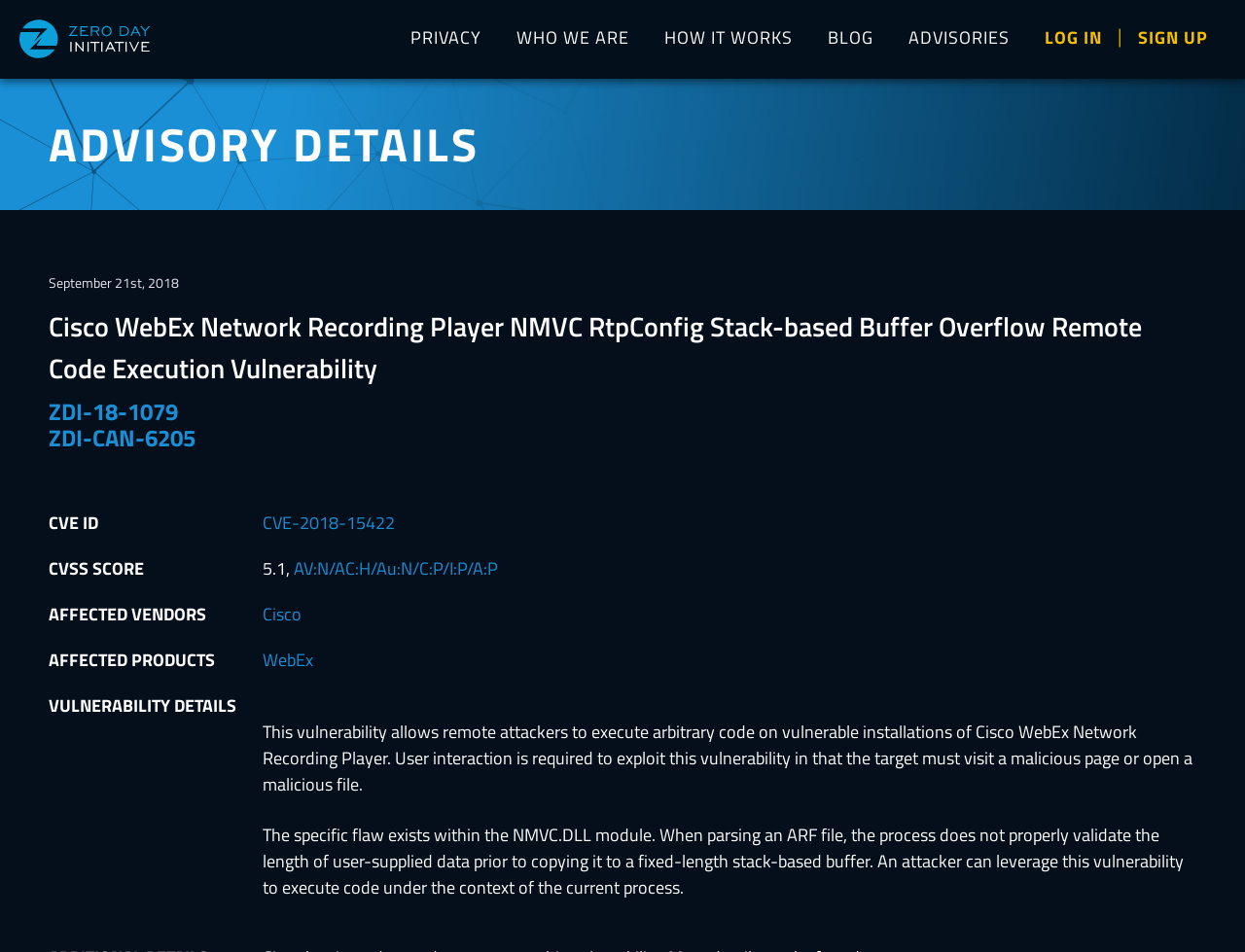Specify the bounding box coordinates of the area to click in order to follow the given instruction: "learn about PRIVACY."

[0.316, 0.0, 0.401, 0.083]